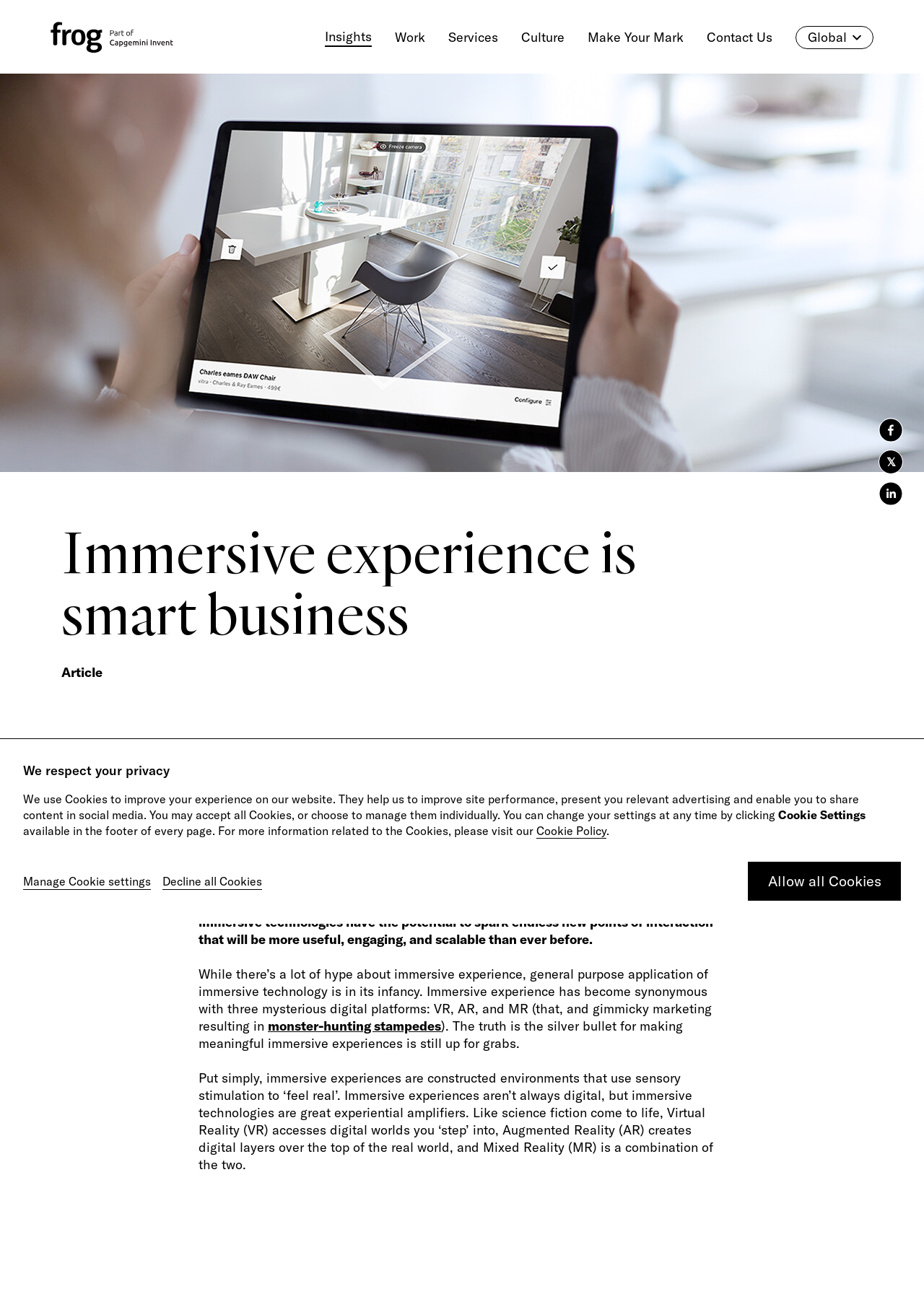Extract the main title from the webpage and generate its text.

Immersive experience is smart business